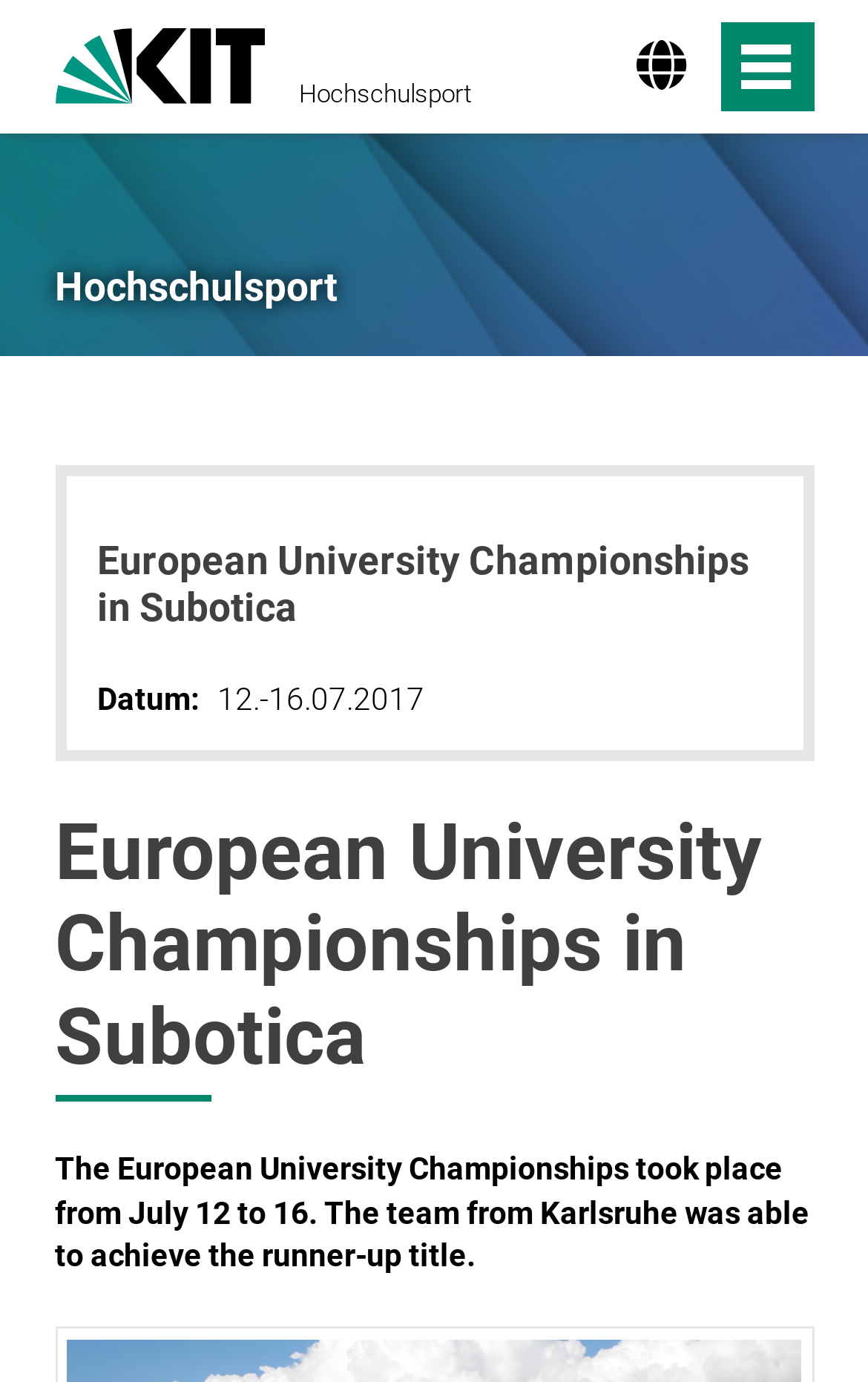What is the location of the European University Championships?
Please respond to the question with as much detail as possible.

The question asks for the location of the European University Championships. By looking at the webpage, we can see the heading 'European University Championships in Subotica', which suggests that Subotica is the location of the championships.